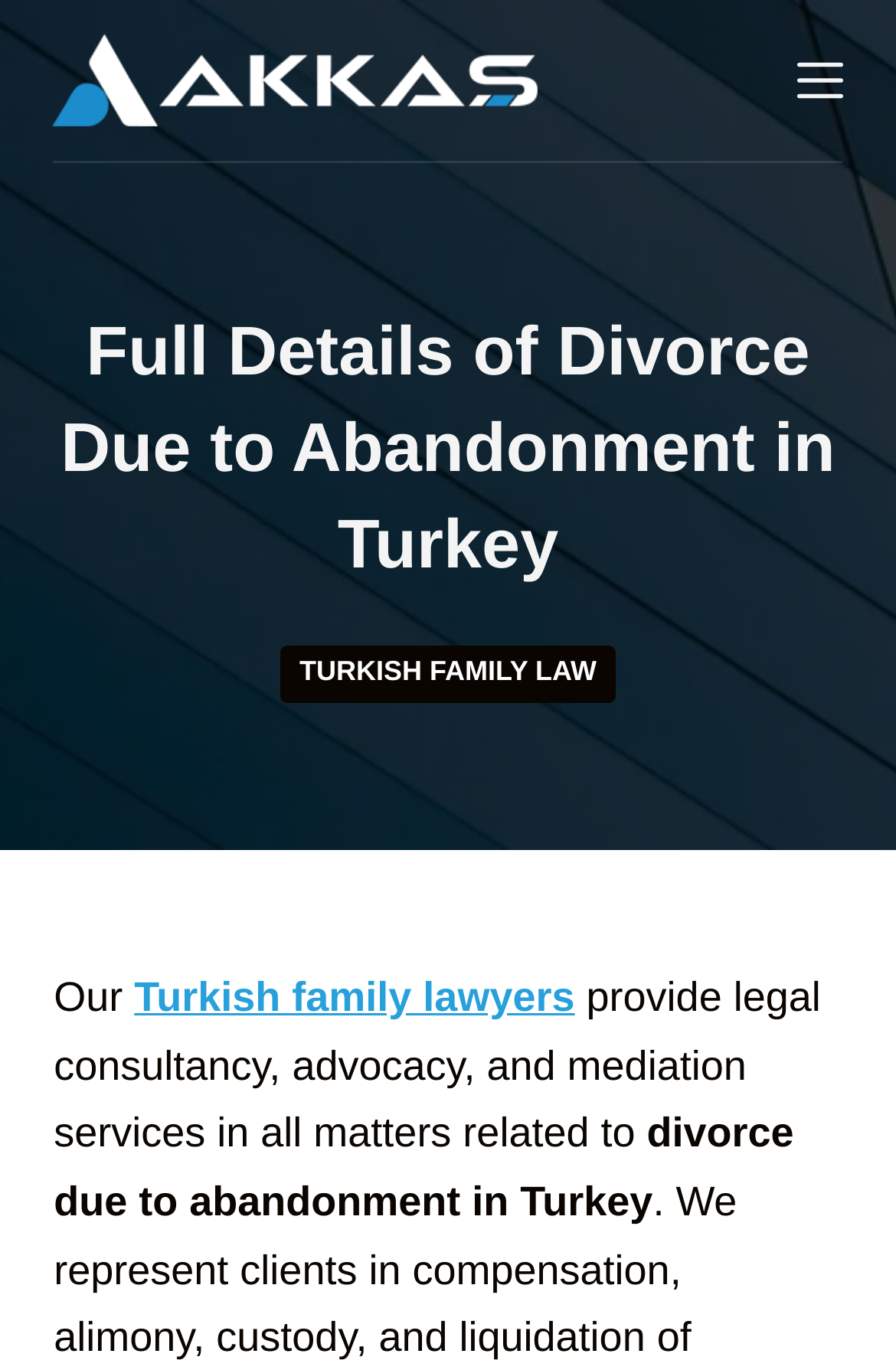Please predict the bounding box coordinates (top-left x, top-left y, bottom-right x, bottom-right y) for the UI element in the screenshot that fits the description: Menu

[0.889, 0.042, 0.94, 0.075]